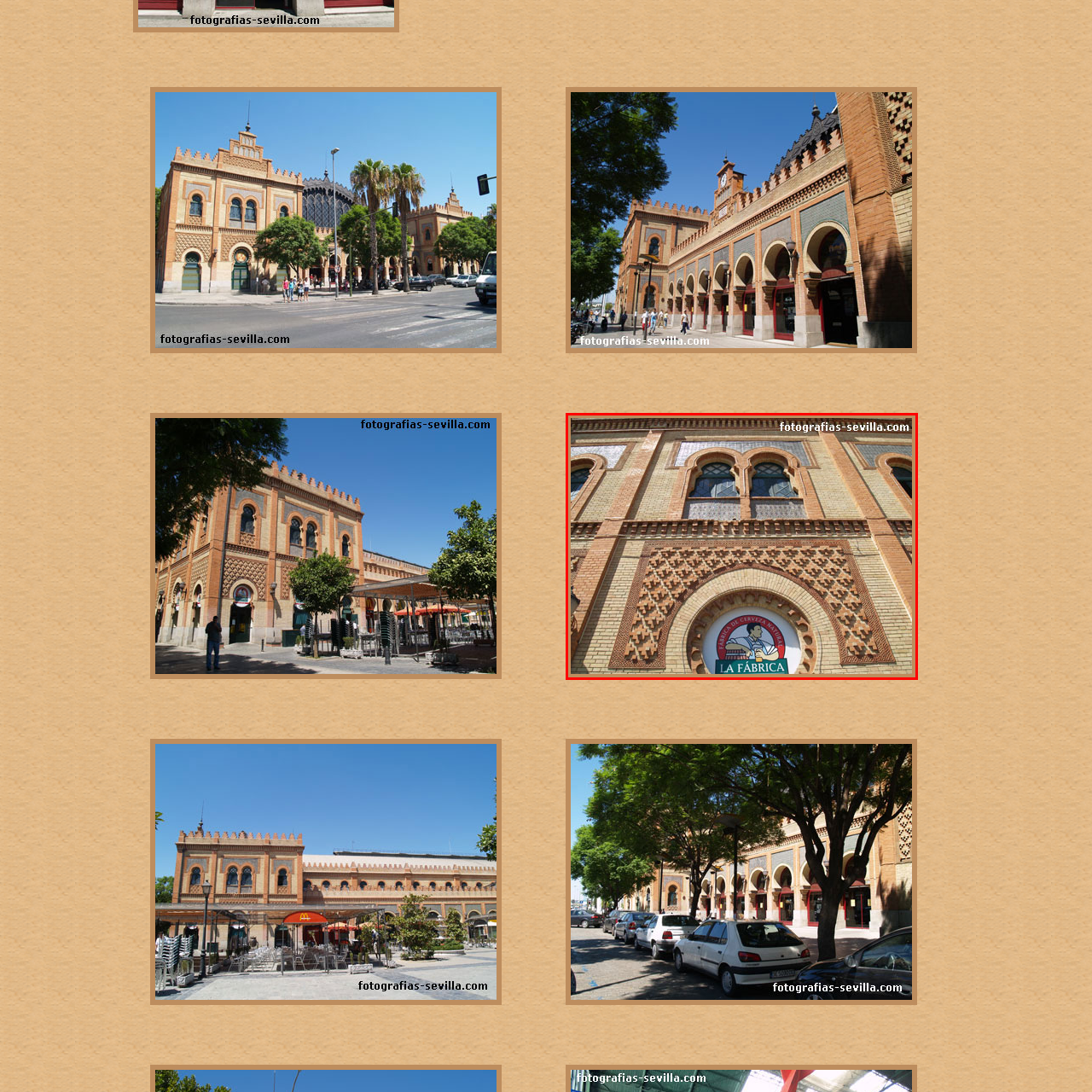Observe the content inside the red rectangle and respond to the question with one word or phrase: 
What type of windows are featured on the building?

Arched windows